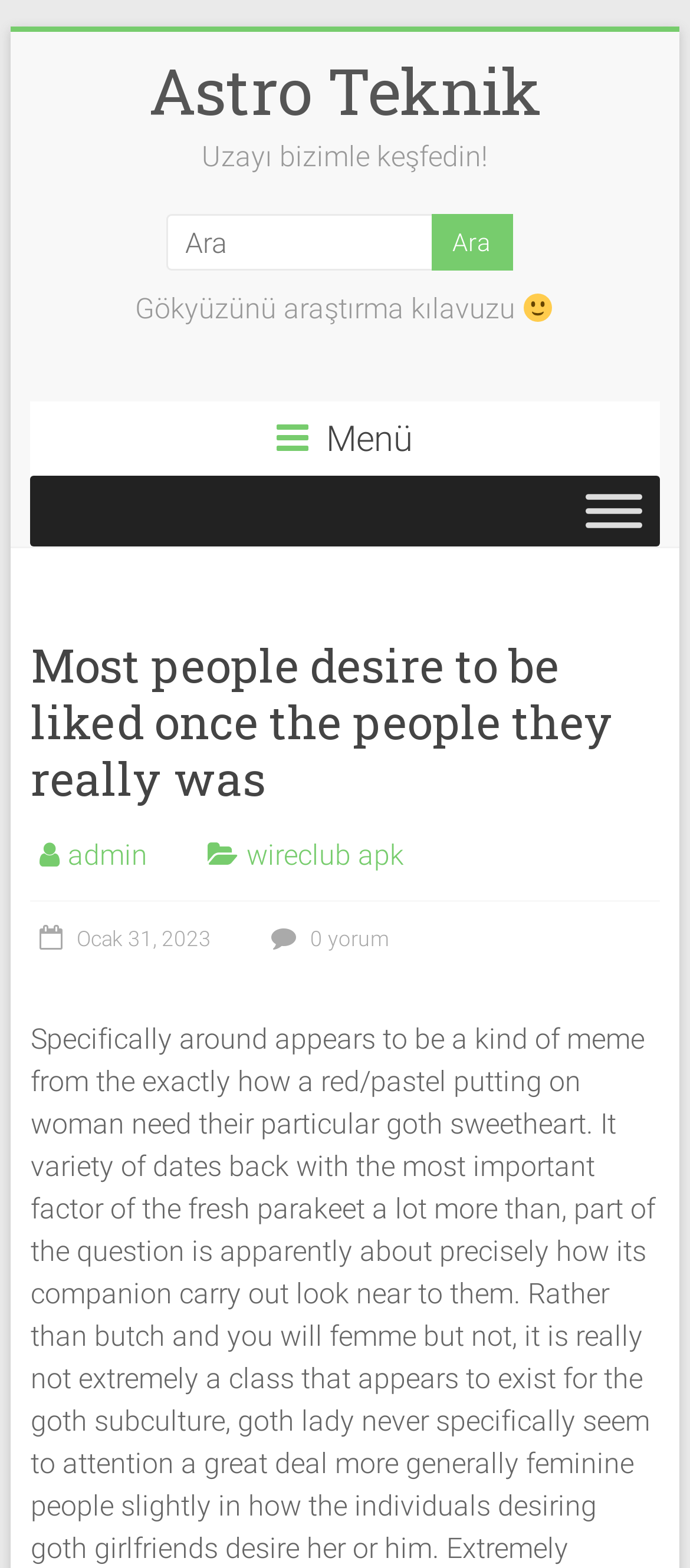Please answer the following question using a single word or phrase: 
What is the text above the search box?

Uzayı bizimle keşfedin!